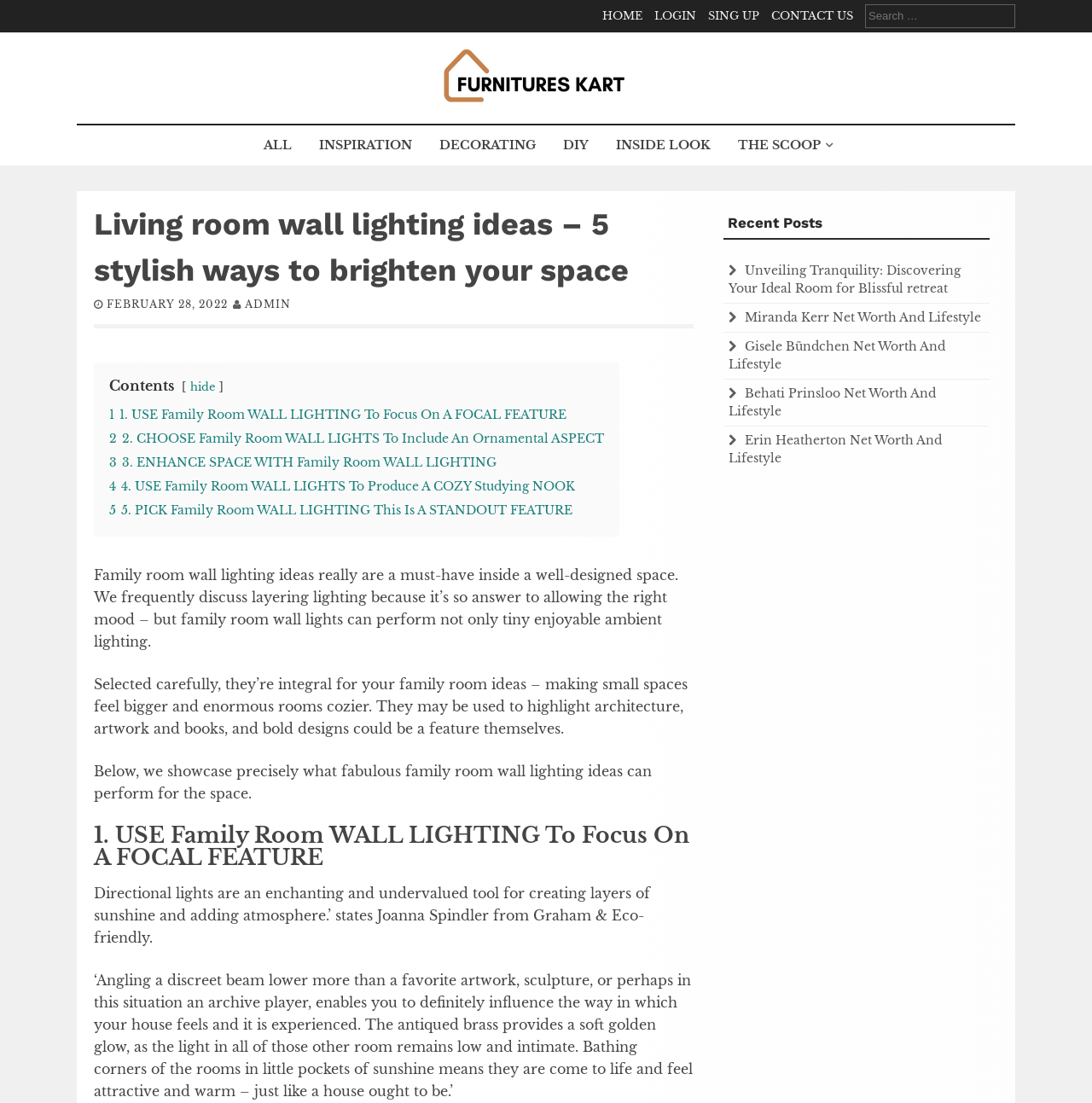Carefully examine the image and provide an in-depth answer to the question: How many recent posts are listed?

I found five links under the heading 'Recent Posts' which suggests that there are five recent posts listed on the webpage.